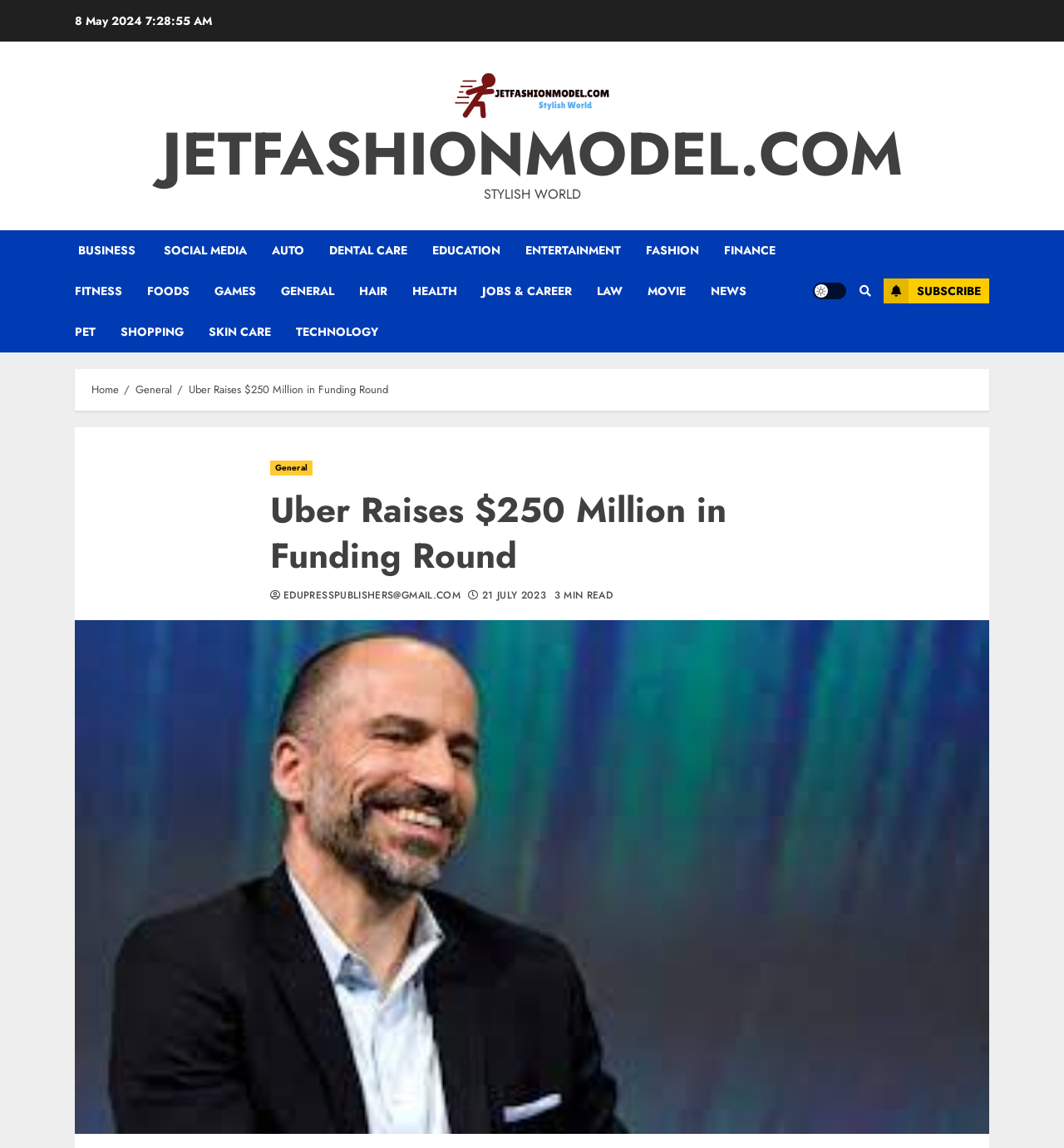What is the email address of the publisher?
Respond to the question with a single word or phrase according to the image.

EDUPRESSPUBLISHERS@GMAIL.COM